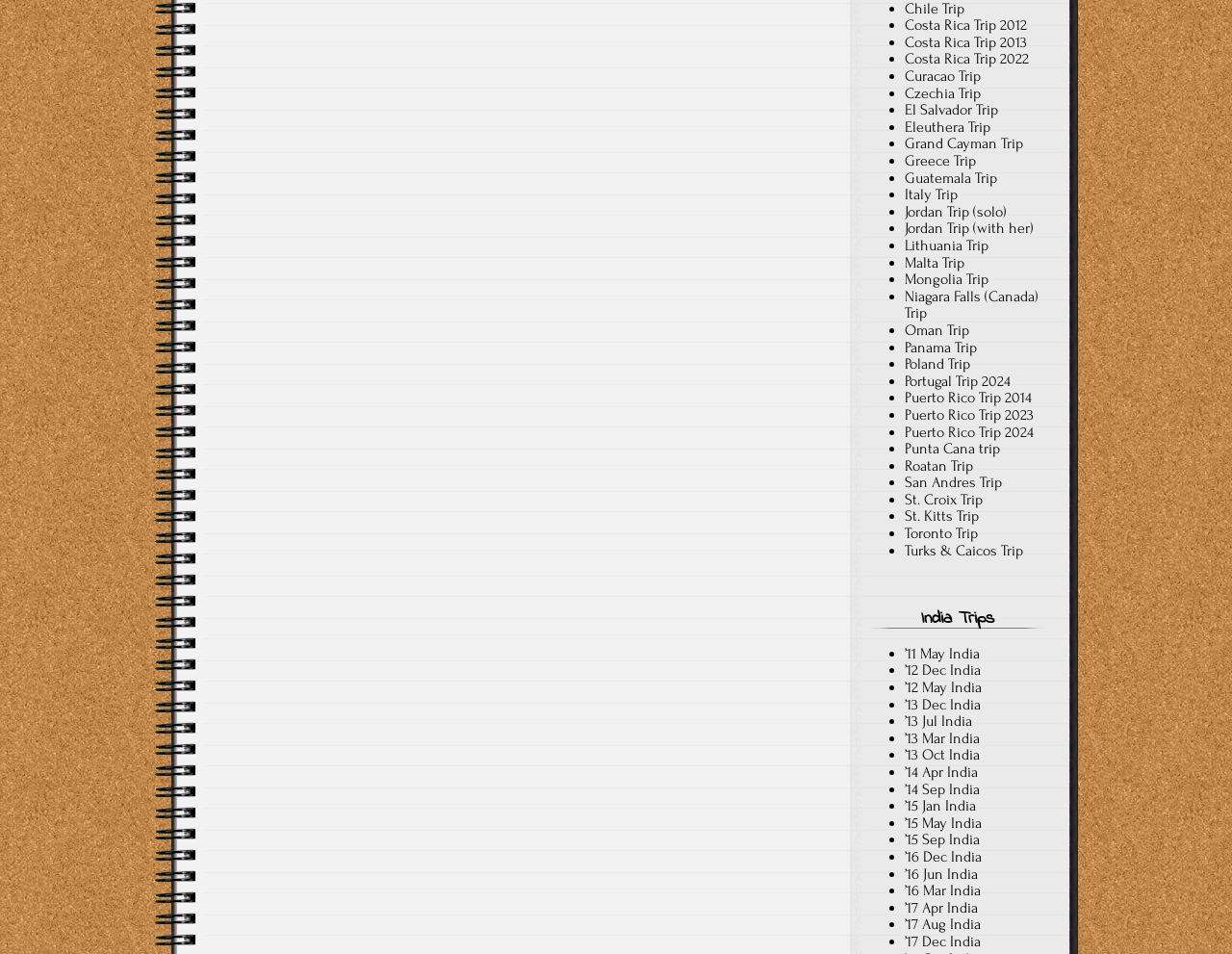Please find the bounding box coordinates of the element that you should click to achieve the following instruction: "Check events". The coordinates should be presented as four float numbers between 0 and 1: [left, top, right, bottom].

None